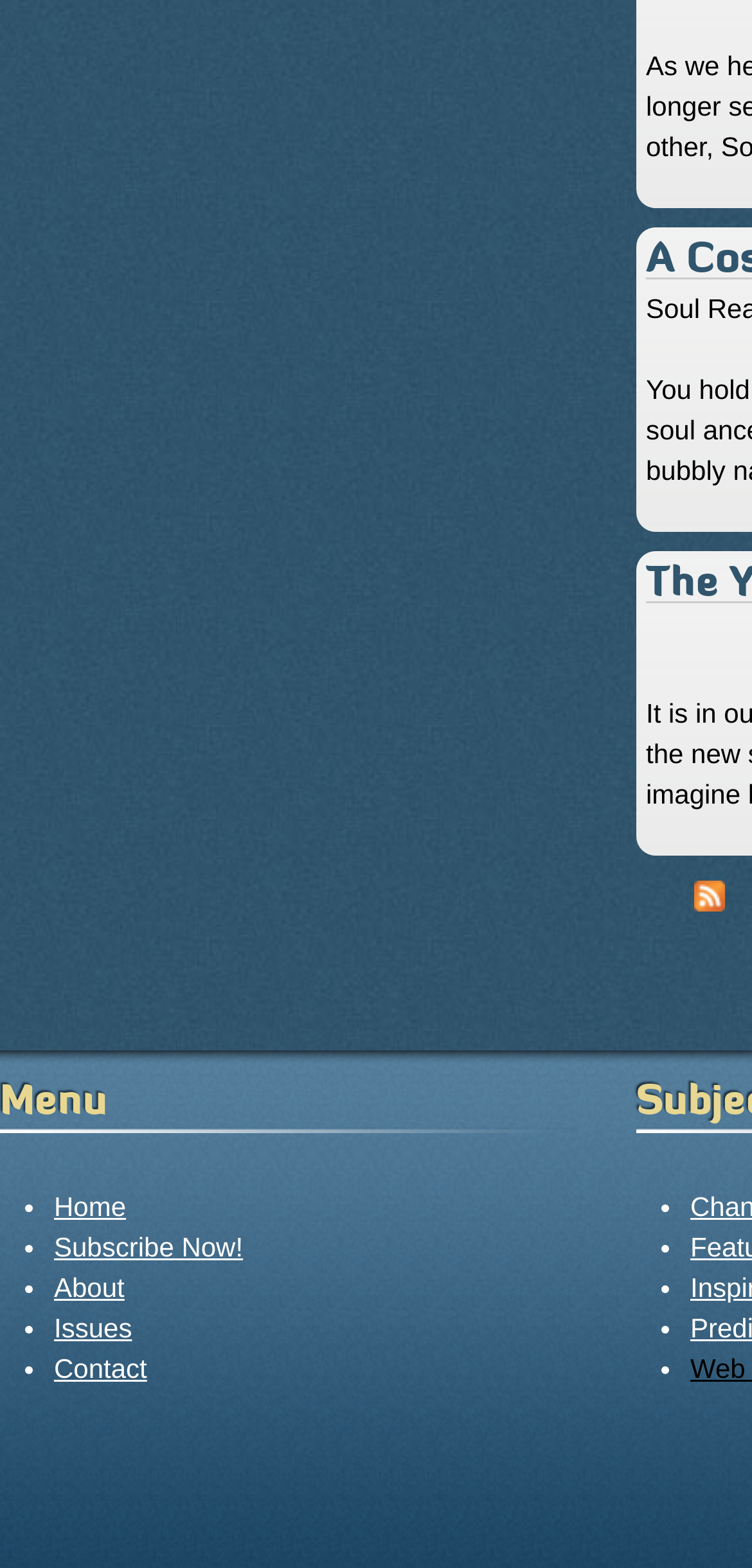What is the first menu item?
Look at the image and provide a short answer using one word or a phrase.

Home